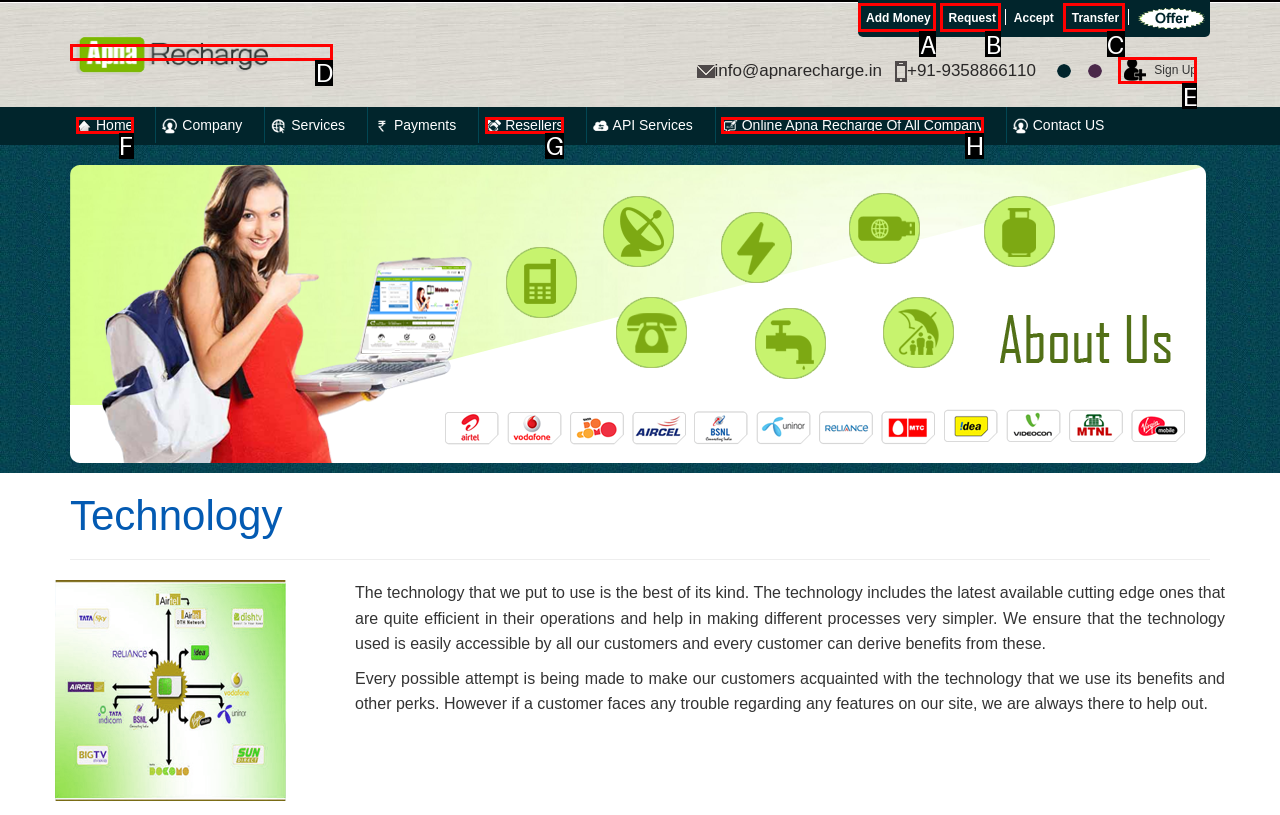Point out the specific HTML element to click to complete this task: Click on the loginicon Sign Up link Reply with the letter of the chosen option.

E